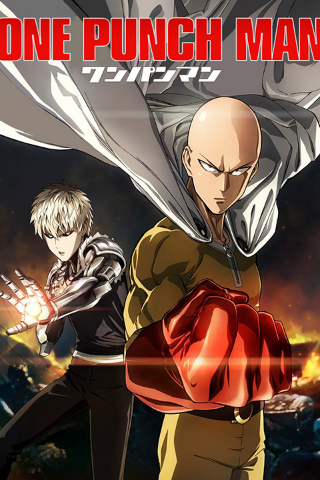Give a short answer using one word or phrase for the question:
What is Genos preparing for?

Battle